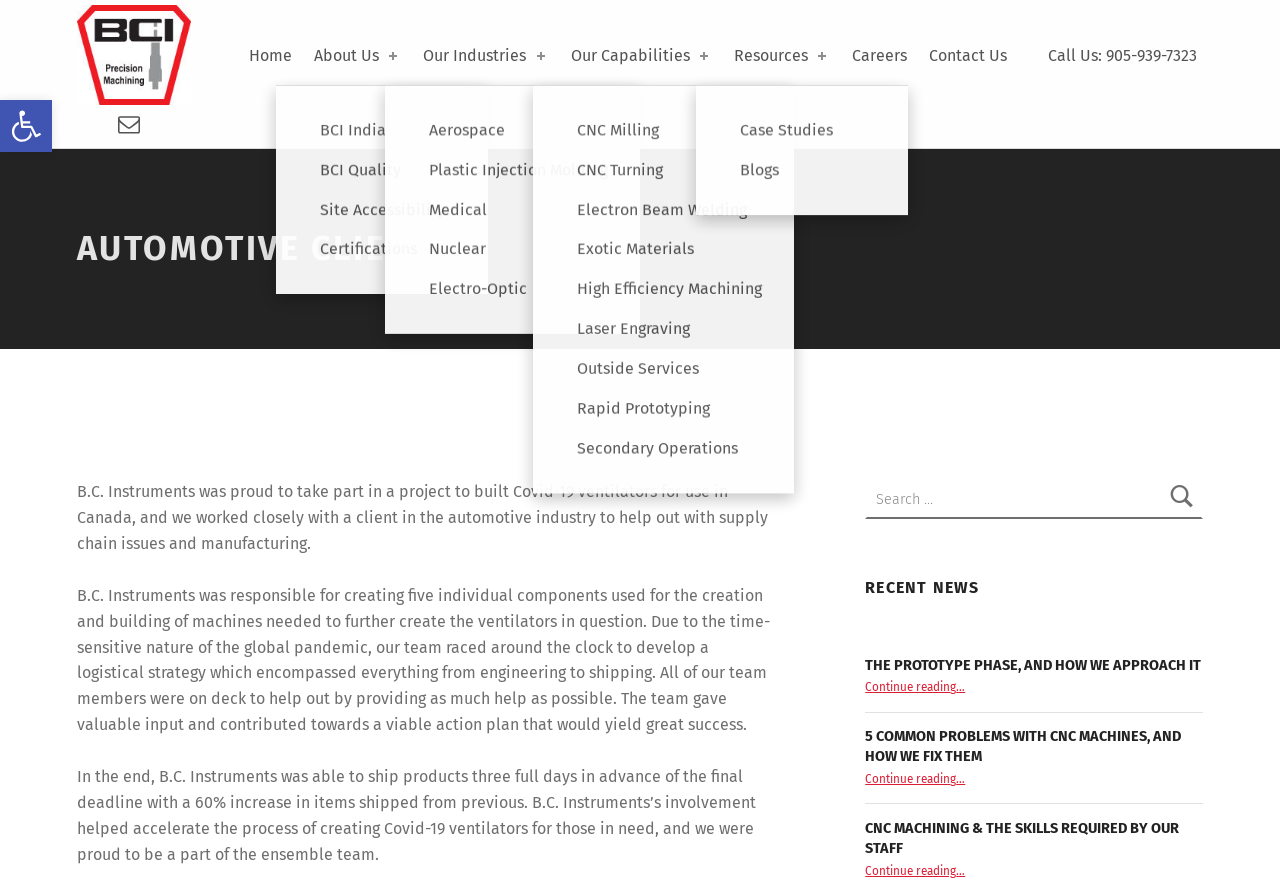Please locate the bounding box coordinates for the element that should be clicked to achieve the following instruction: "Contact us by phone". Ensure the coordinates are given as four float numbers between 0 and 1, i.e., [left, top, right, bottom].

[0.814, 0.04, 0.94, 0.085]